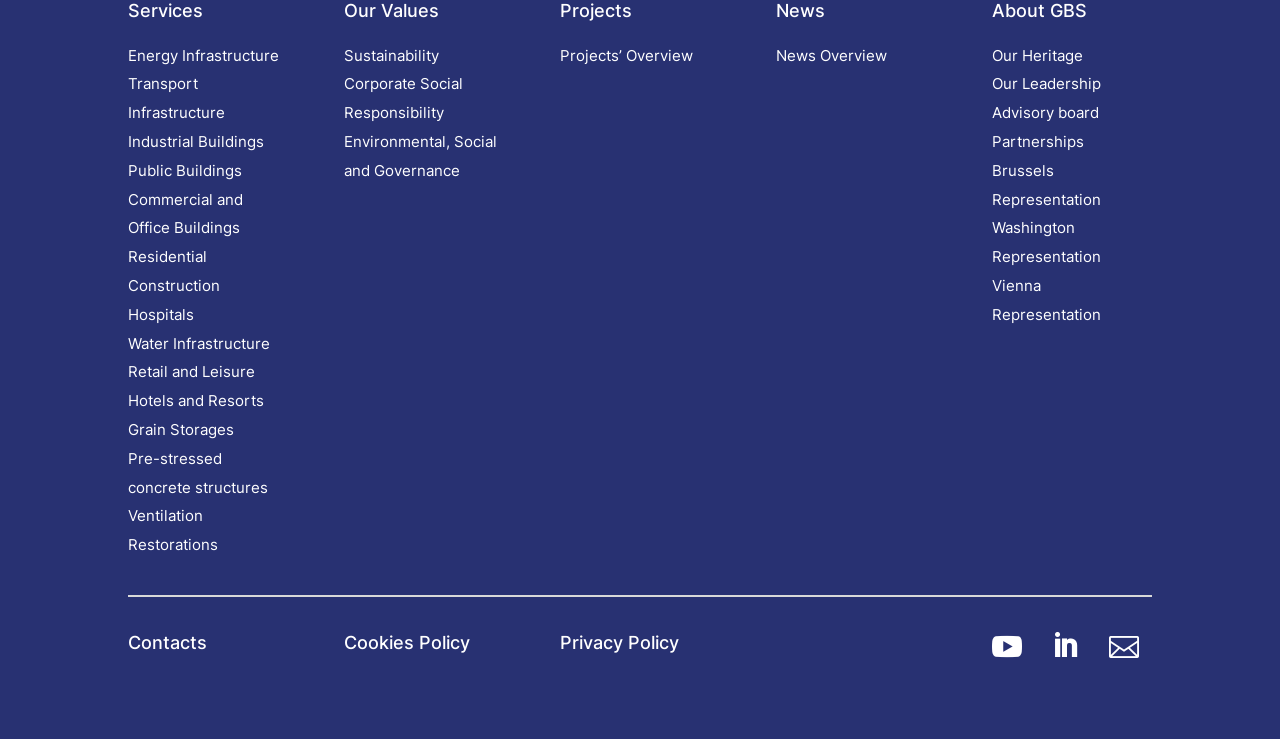Using the description "Industrial Buildings", predict the bounding box of the relevant HTML element.

[0.1, 0.179, 0.206, 0.204]